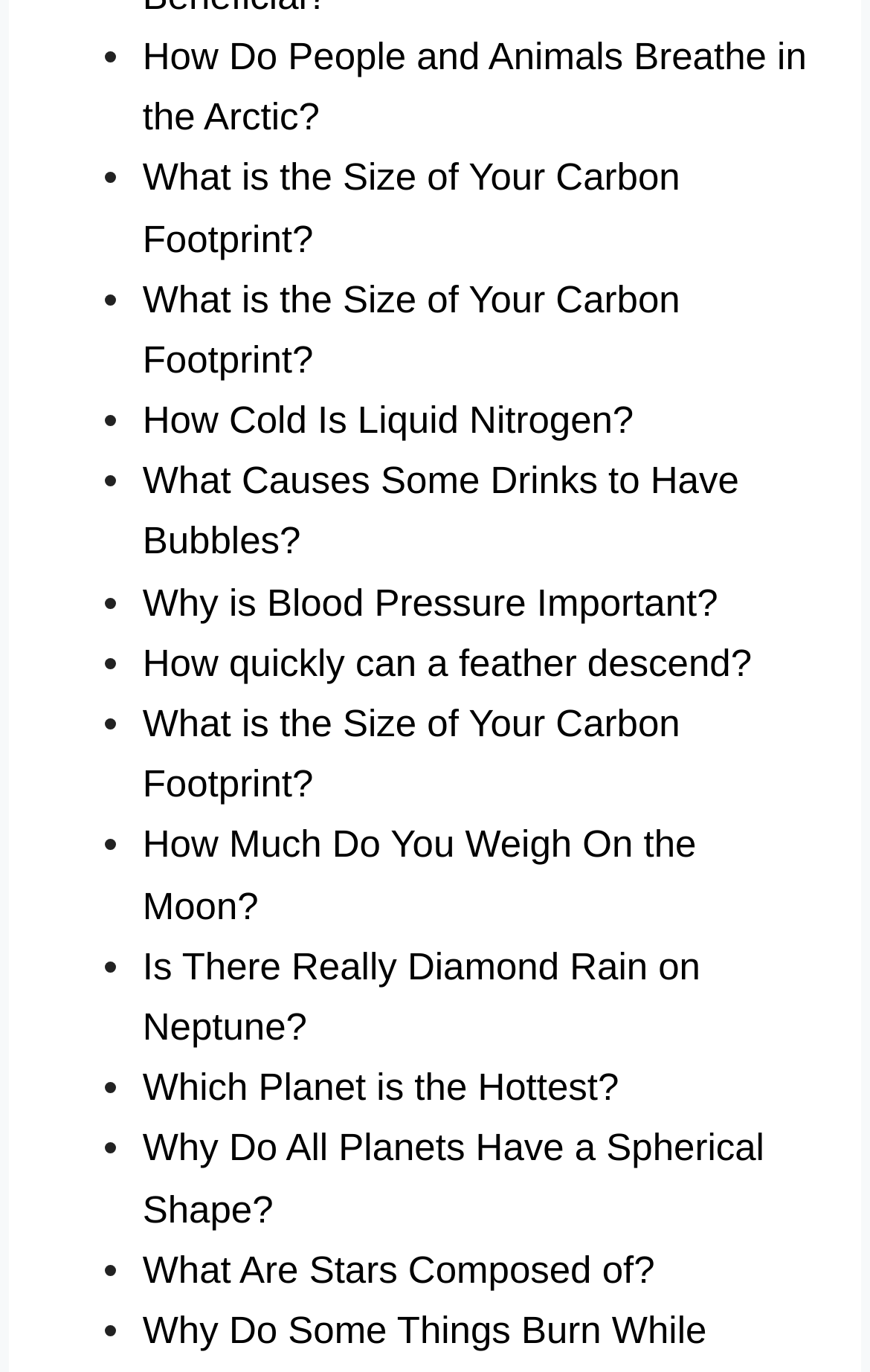Determine the bounding box coordinates of the region to click in order to accomplish the following instruction: "Read the review by Olusola David". Provide the coordinates as four float numbers between 0 and 1, specifically [left, top, right, bottom].

None